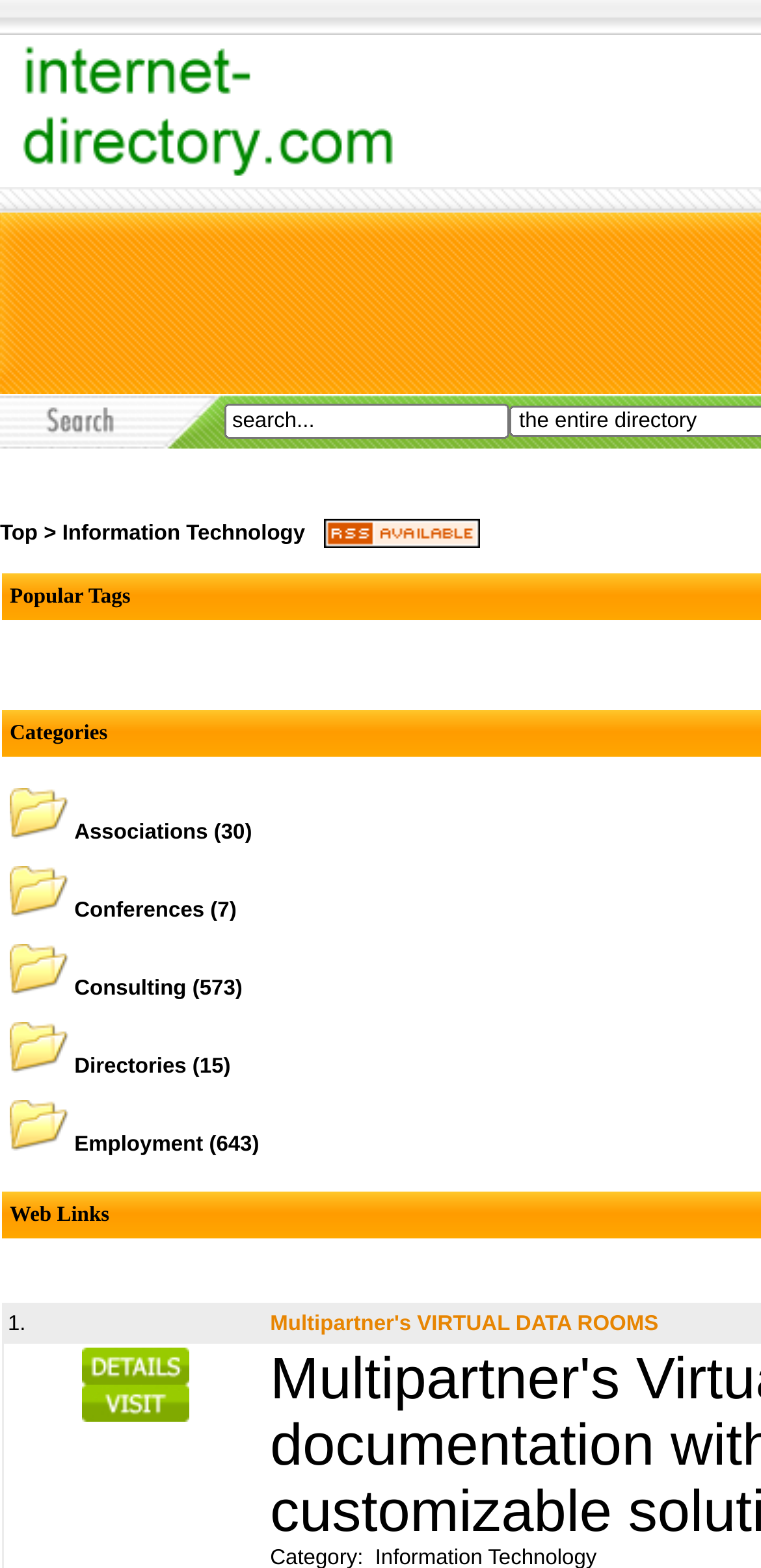Please locate the clickable area by providing the bounding box coordinates to follow this instruction: "check Multipartner's VIRTUAL DATA ROOMS".

[0.355, 0.837, 0.865, 0.852]